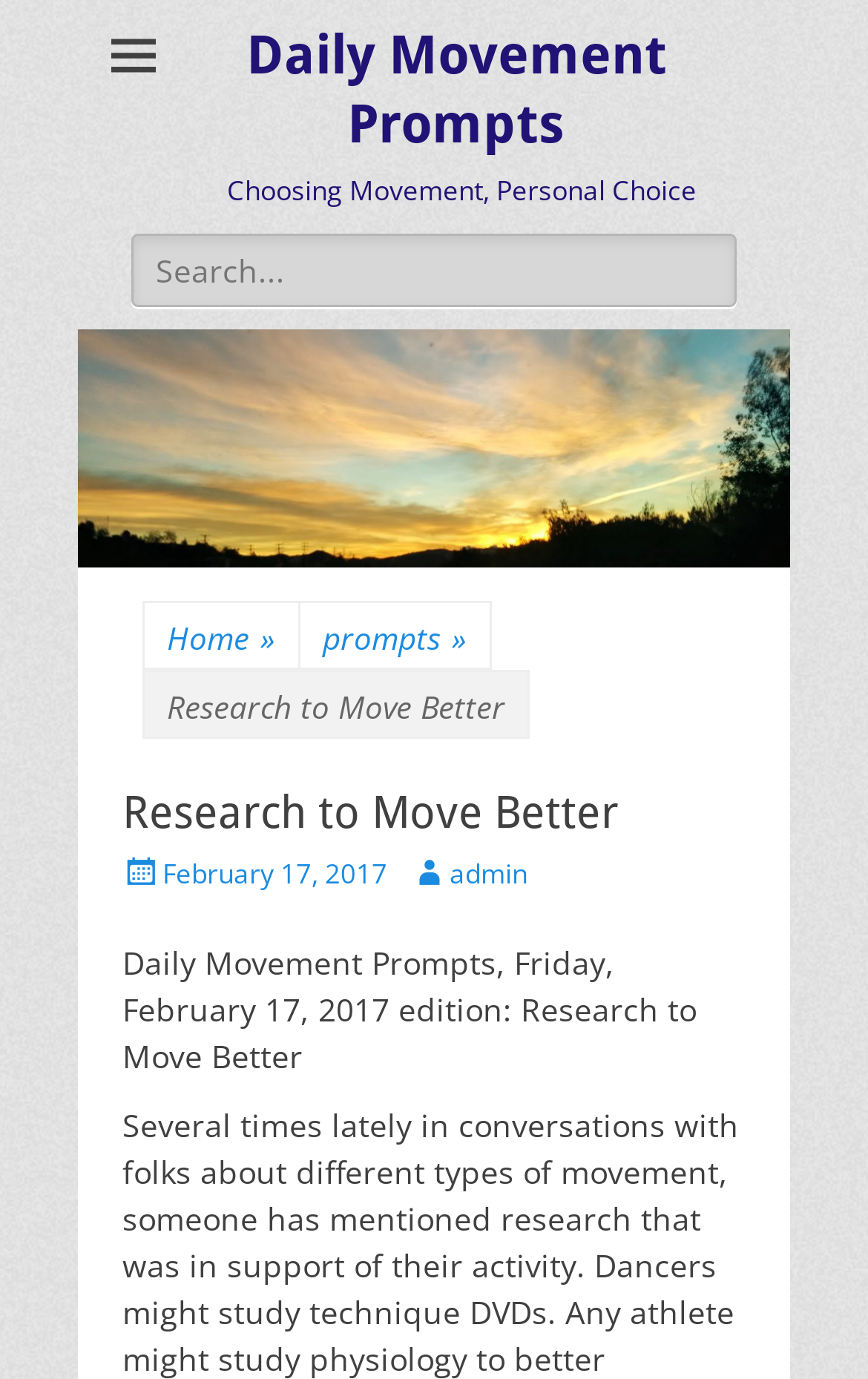What is the name of the author of the latest article? Based on the image, give a response in one word or a short phrase.

admin